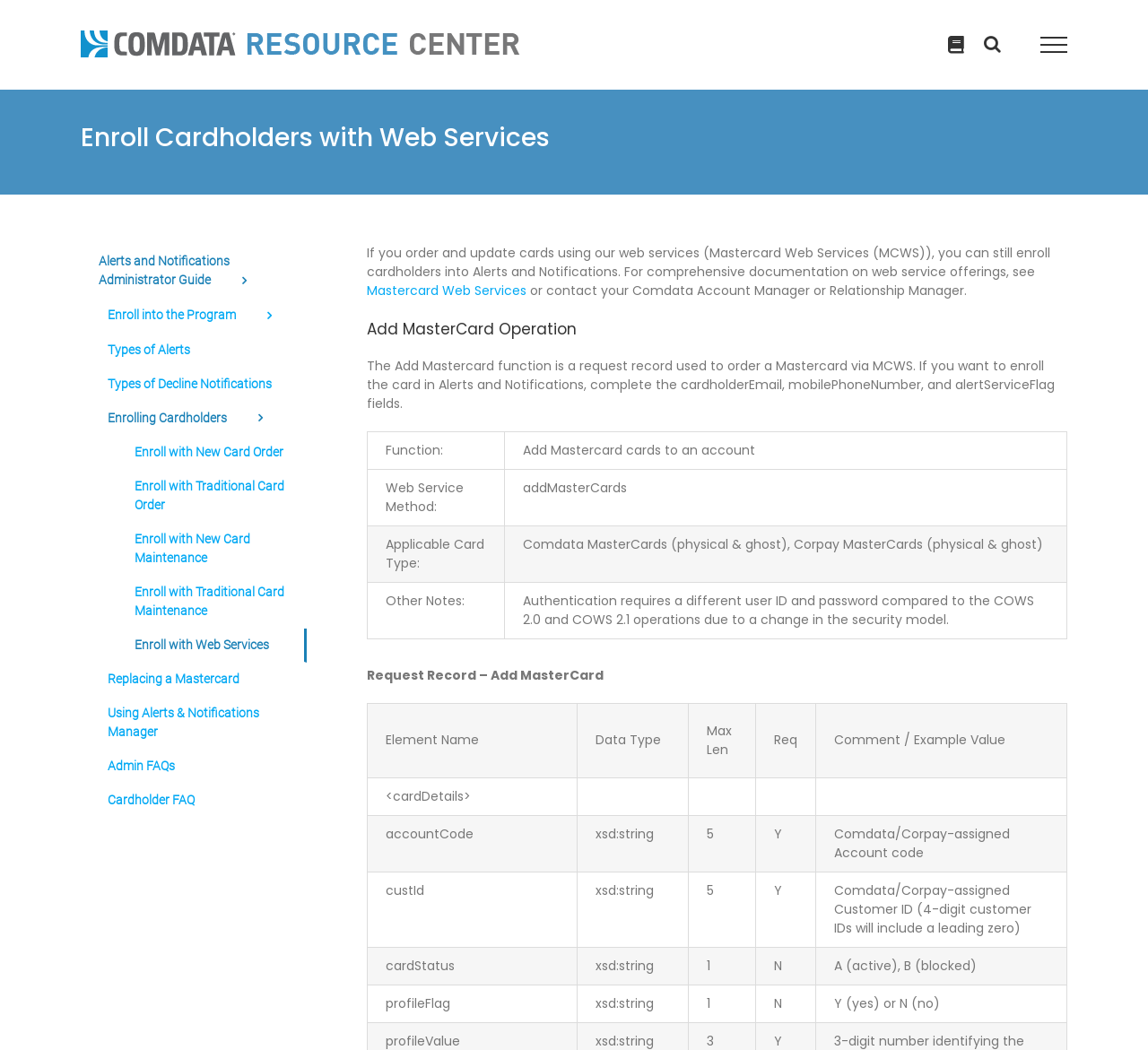Determine the bounding box coordinates for the clickable element to execute this instruction: "Click the 'Toggle Menu' link". Provide the coordinates as four float numbers between 0 and 1, i.e., [left, top, right, bottom].

[0.889, 0.035, 0.947, 0.05]